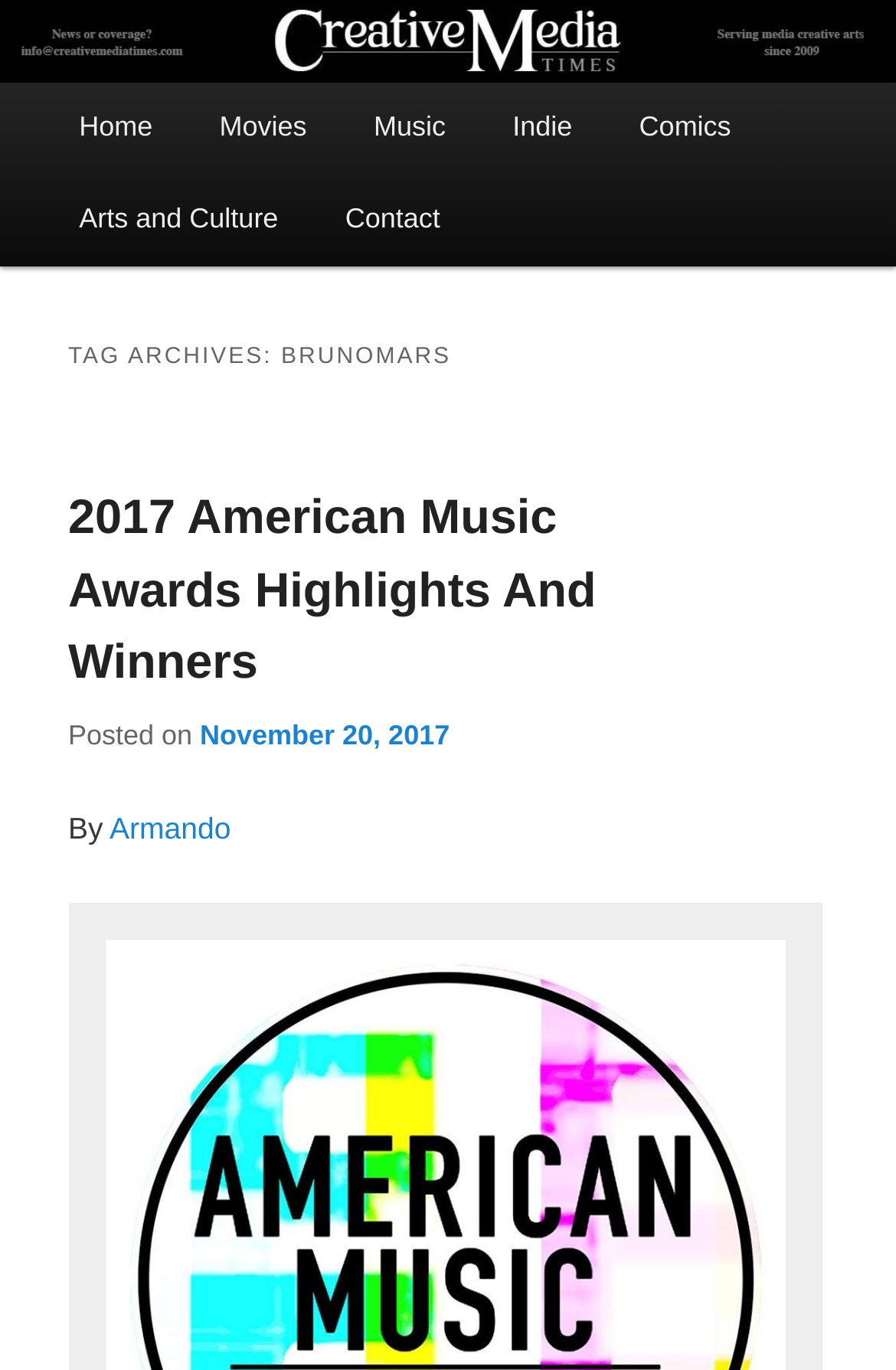Please specify the bounding box coordinates in the format (top-left x, top-left y, bottom-right x, bottom-right y), with all values as floating point numbers between 0 and 1. Identify the bounding box of the UI element described by: parent_node: Creative Media Times

[0.0, 0.0, 1.0, 0.061]